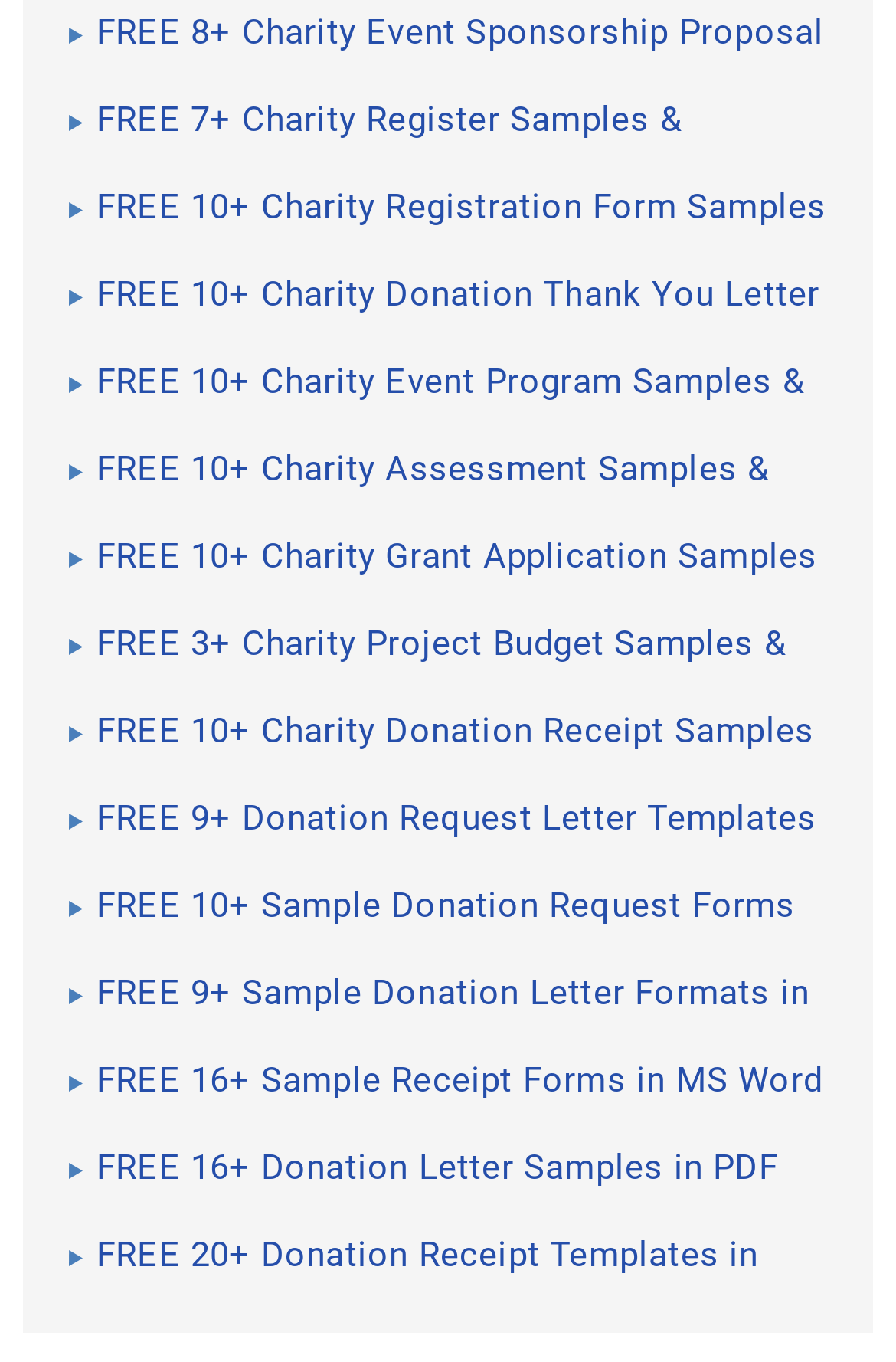How many charity event sponsorship proposal samples are available?
Using the image as a reference, answer with just one word or a short phrase.

8+